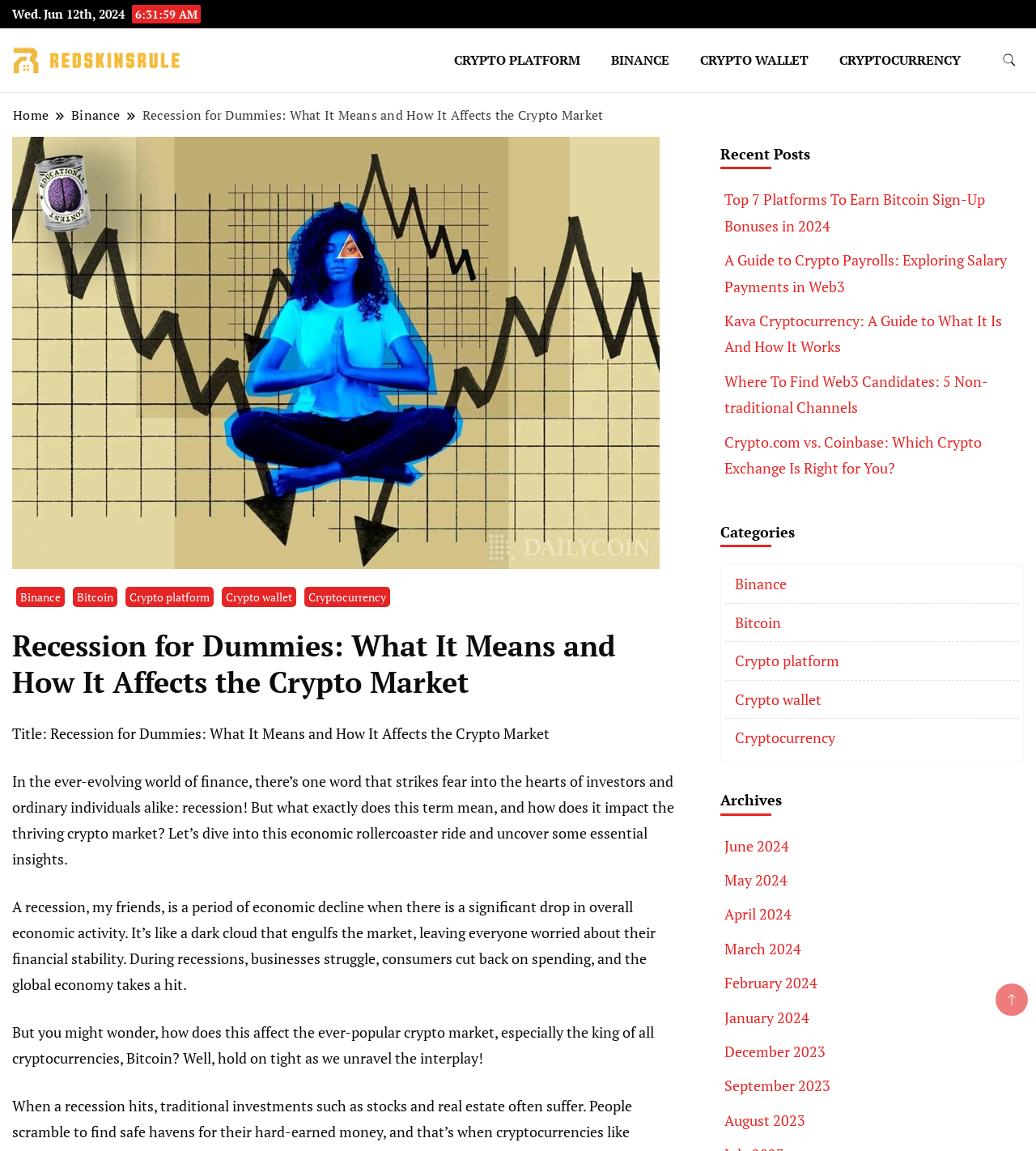Extract the top-level heading from the webpage and provide its text.

Recession for Dummies: What It Means and How It Affects the Crypto Market